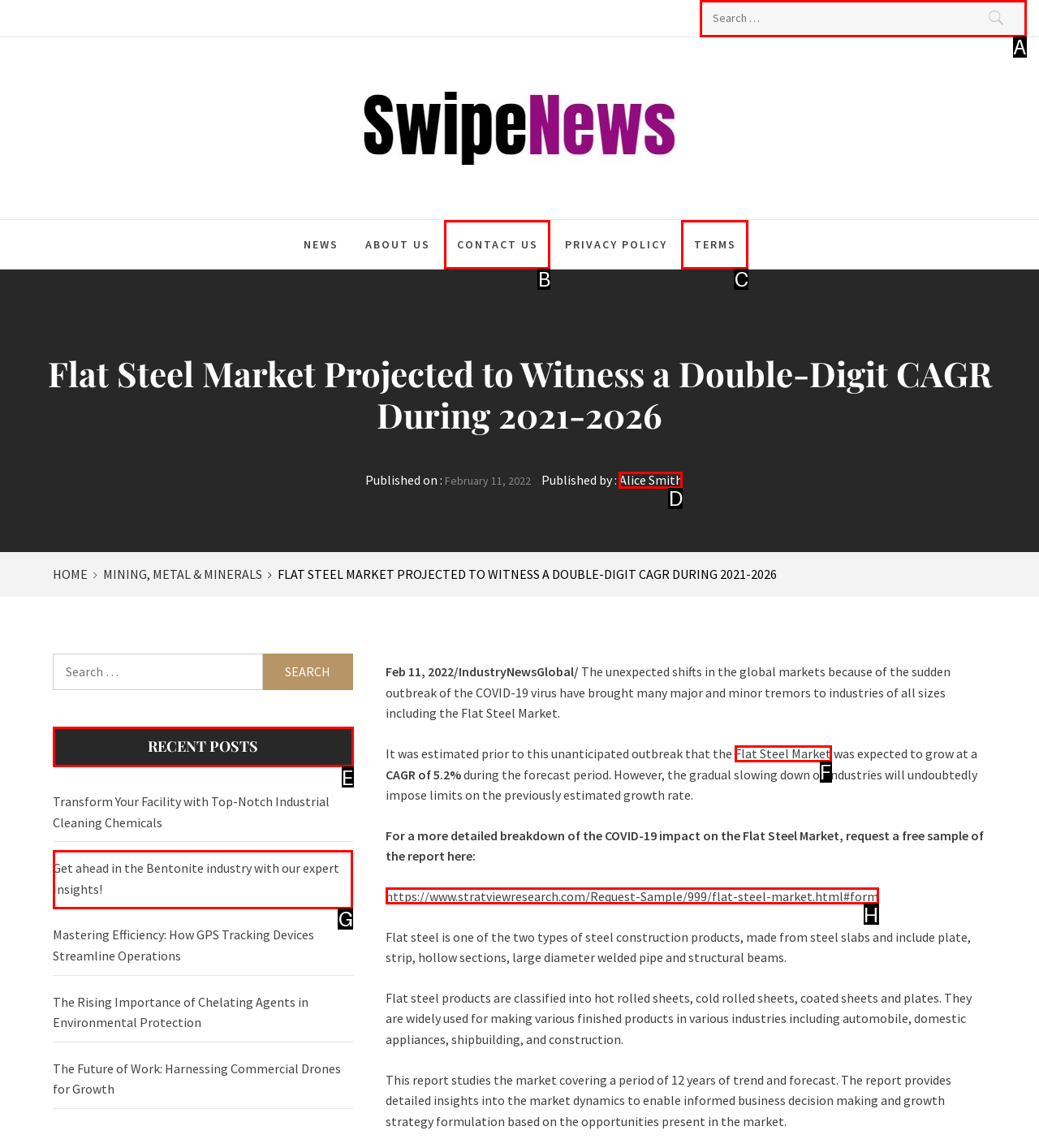Tell me which letter I should select to achieve the following goal: Check recent posts
Answer with the corresponding letter from the provided options directly.

E